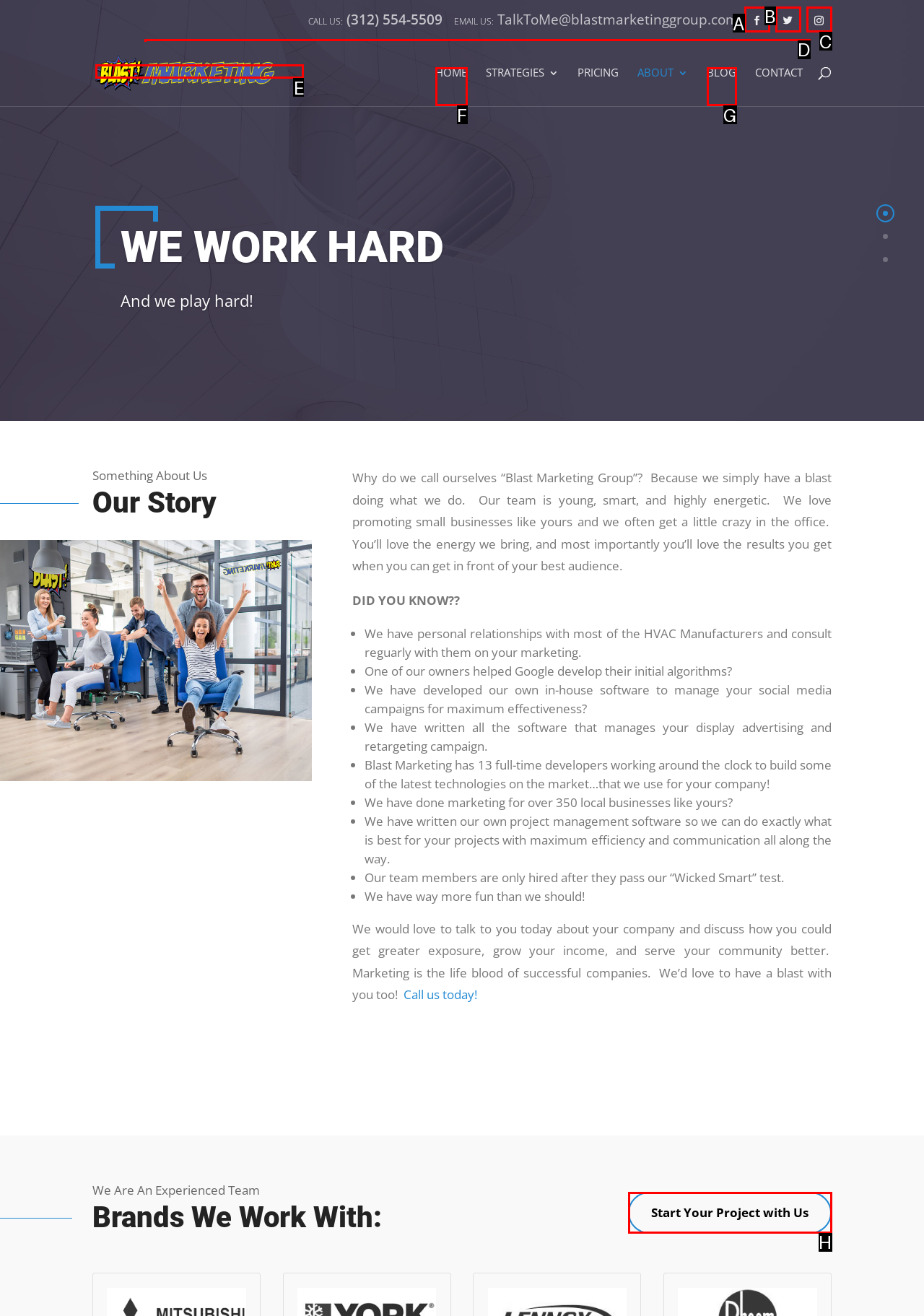Tell me the correct option to click for this task: Start your project with us
Write down the option's letter from the given choices.

H